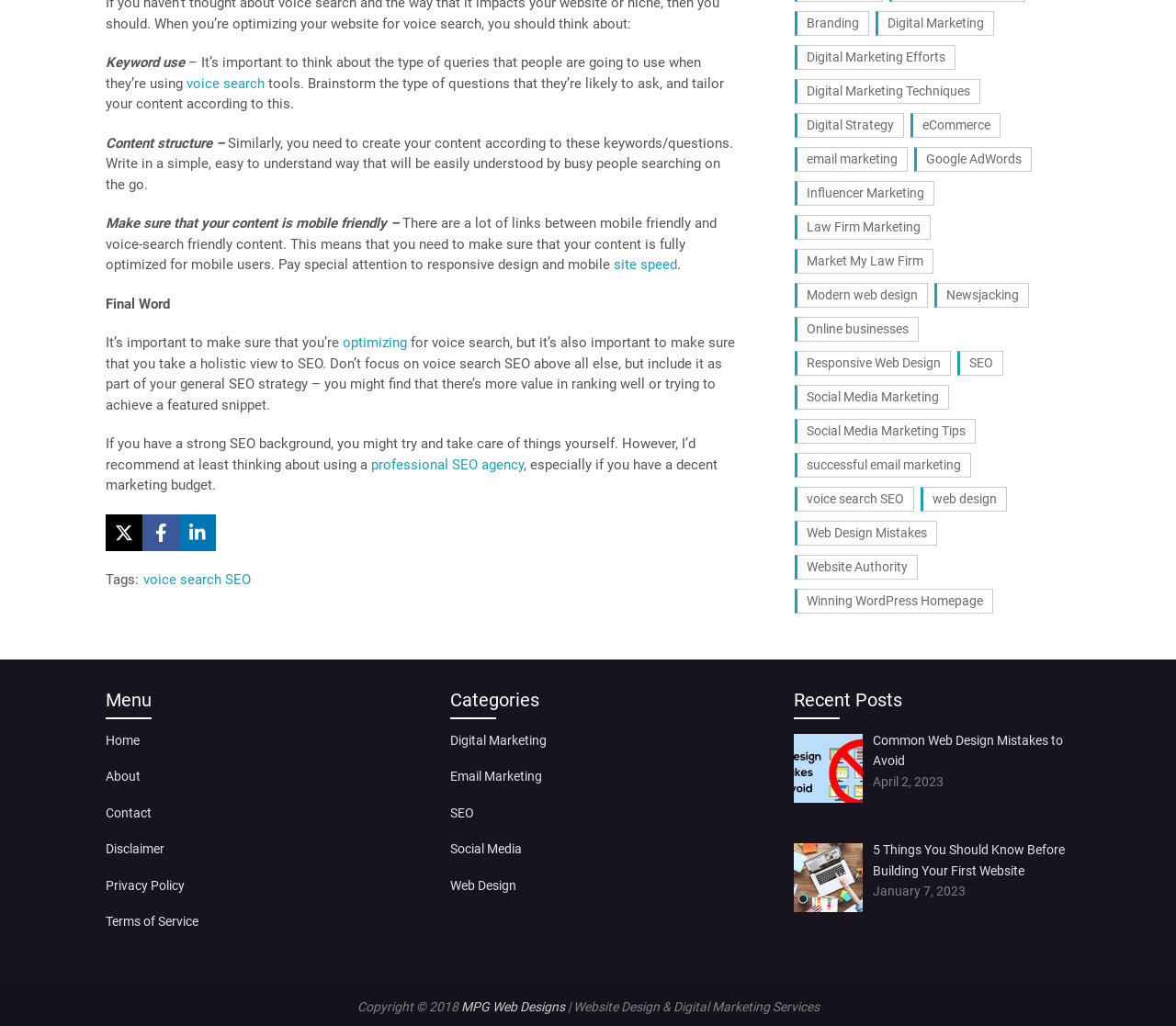Based on the visual content of the image, answer the question thoroughly: What is the name of the company providing website design and digital marketing services?

The footer of the webpage contains a copyright notice and a link to MPG Web Designs, indicating that they are the company providing website design and digital marketing services.